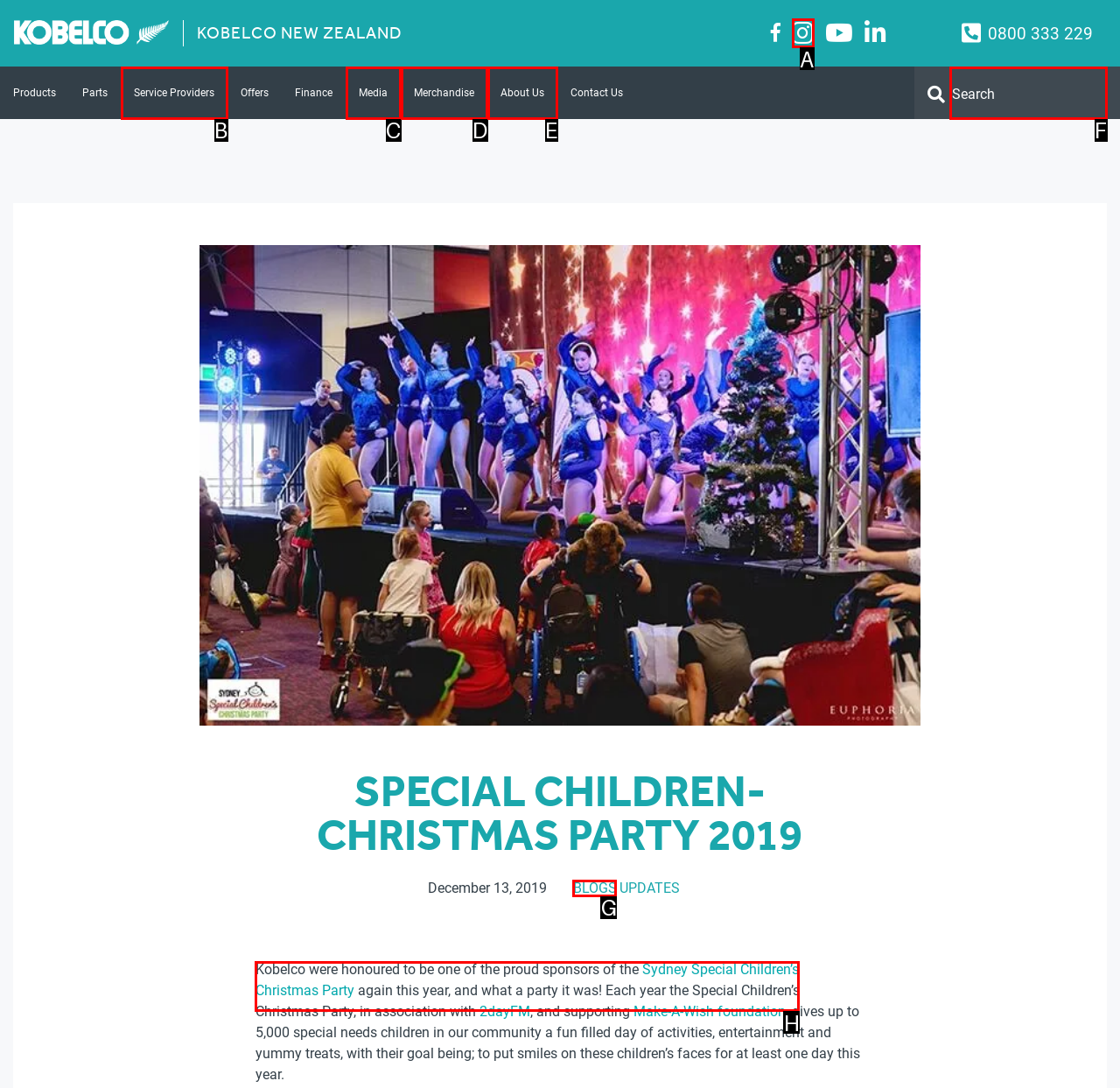Identify the letter of the UI element you should interact with to perform the task: Read about Sydney Special Children’s Christmas Party
Reply with the appropriate letter of the option.

H